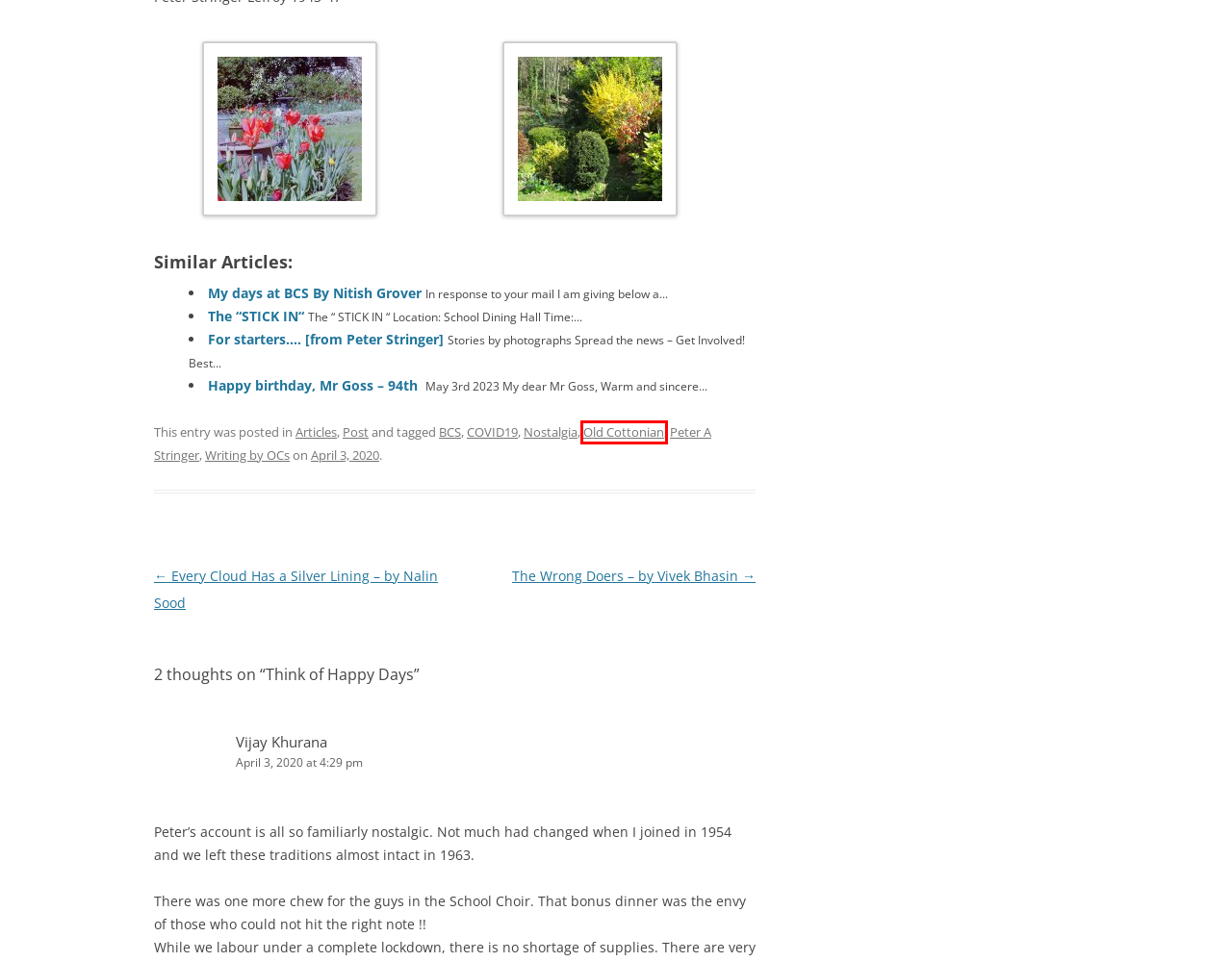You see a screenshot of a webpage with a red bounding box surrounding an element. Pick the webpage description that most accurately represents the new webpage after interacting with the element in the red bounding box. The options are:
A. Happy birthday, Mr Goss – 94th  | Old Cottonians Association
B. Every Cloud Has a Silver Lining – by Nalin Sood | Old Cottonians Association
C. Post | Old Cottonians Association
D. My days at BCS By Nitish Grover | Old Cottonians Association
E. The “STICK IN“ | Old Cottonians Association
F. Peter A Stringer | Old Cottonians Association
G. For starters…. [from Peter Stringer] | Old Cottonians Association
H. Old Cottonian | Old Cottonians Association

H